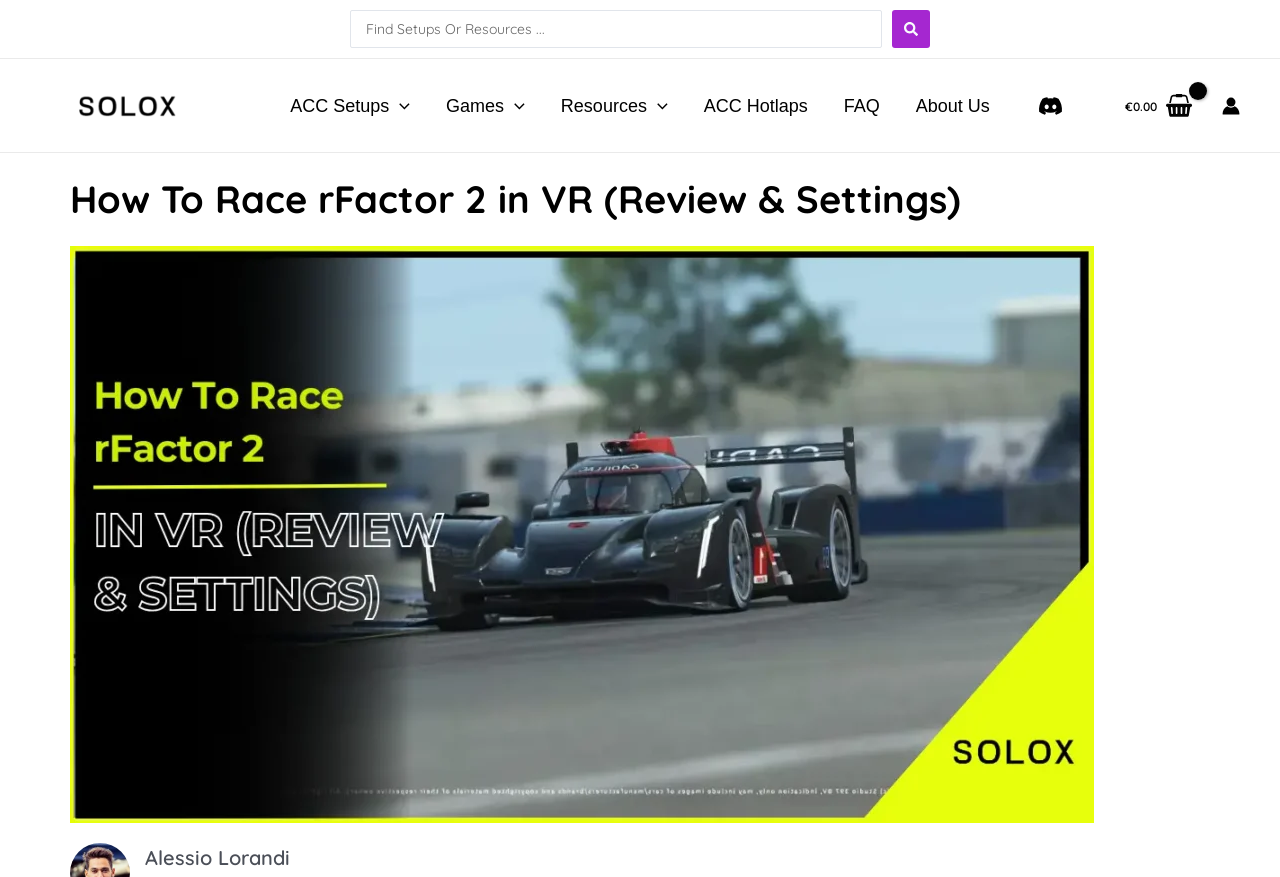Show the bounding box coordinates for the HTML element as described: "ACC Hotlaps".

[0.536, 0.081, 0.645, 0.16]